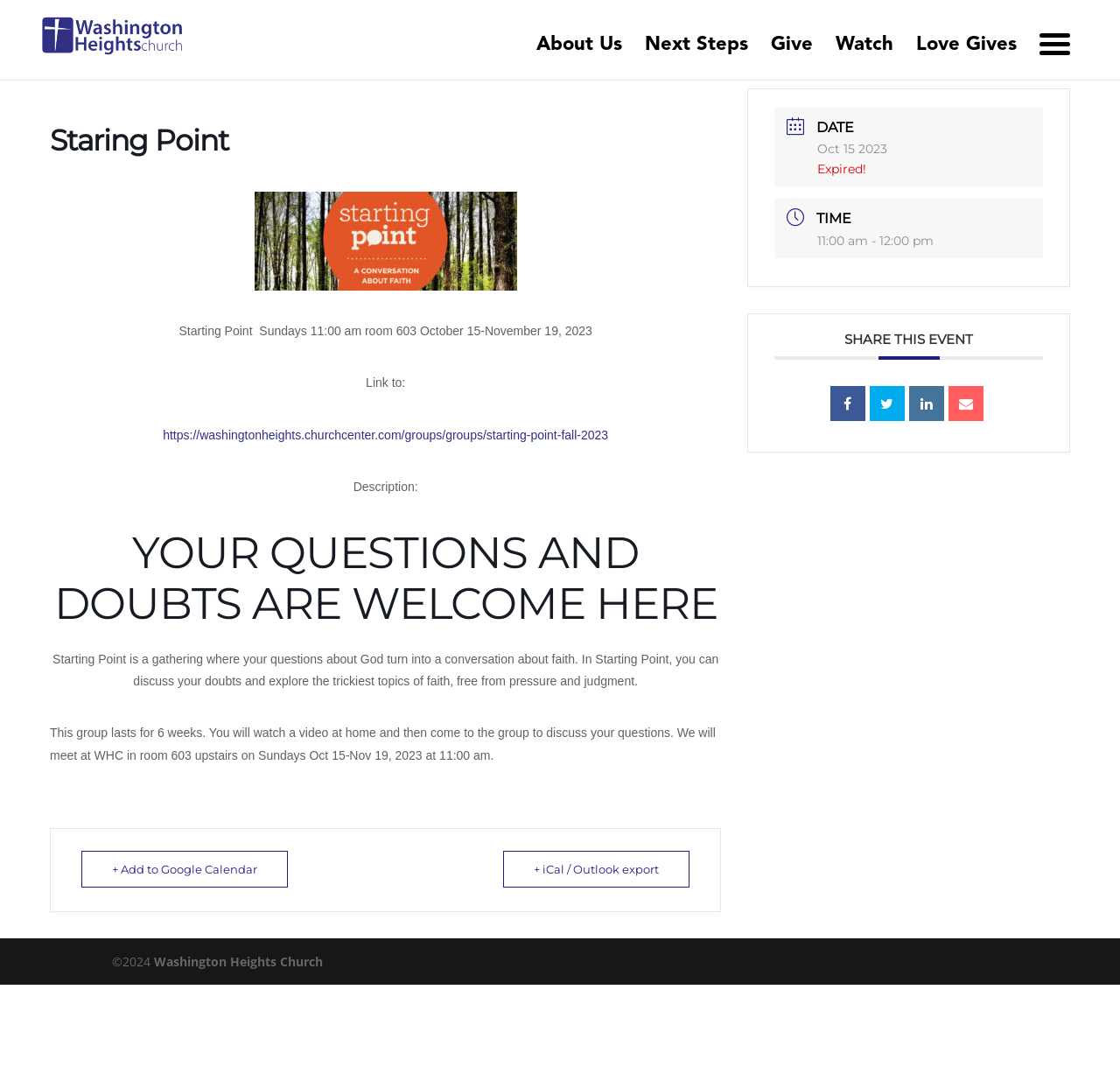Give a one-word or one-phrase response to the question: 
What is the name of the church?

Washington Heights Church